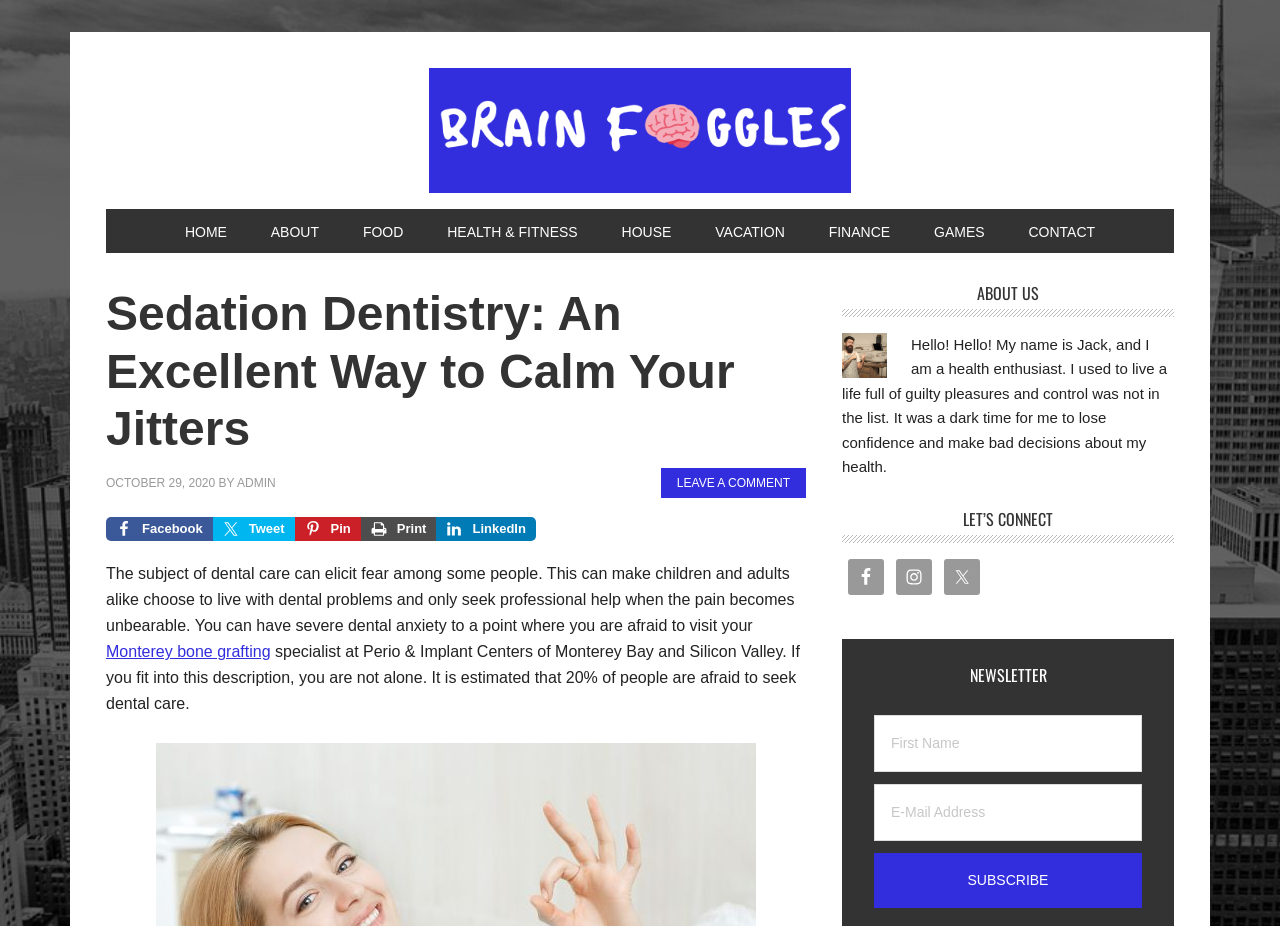Please indicate the bounding box coordinates of the element's region to be clicked to achieve the instruction: "Follow us on facebook". Provide the coordinates as four float numbers between 0 and 1, i.e., [left, top, right, bottom].

None